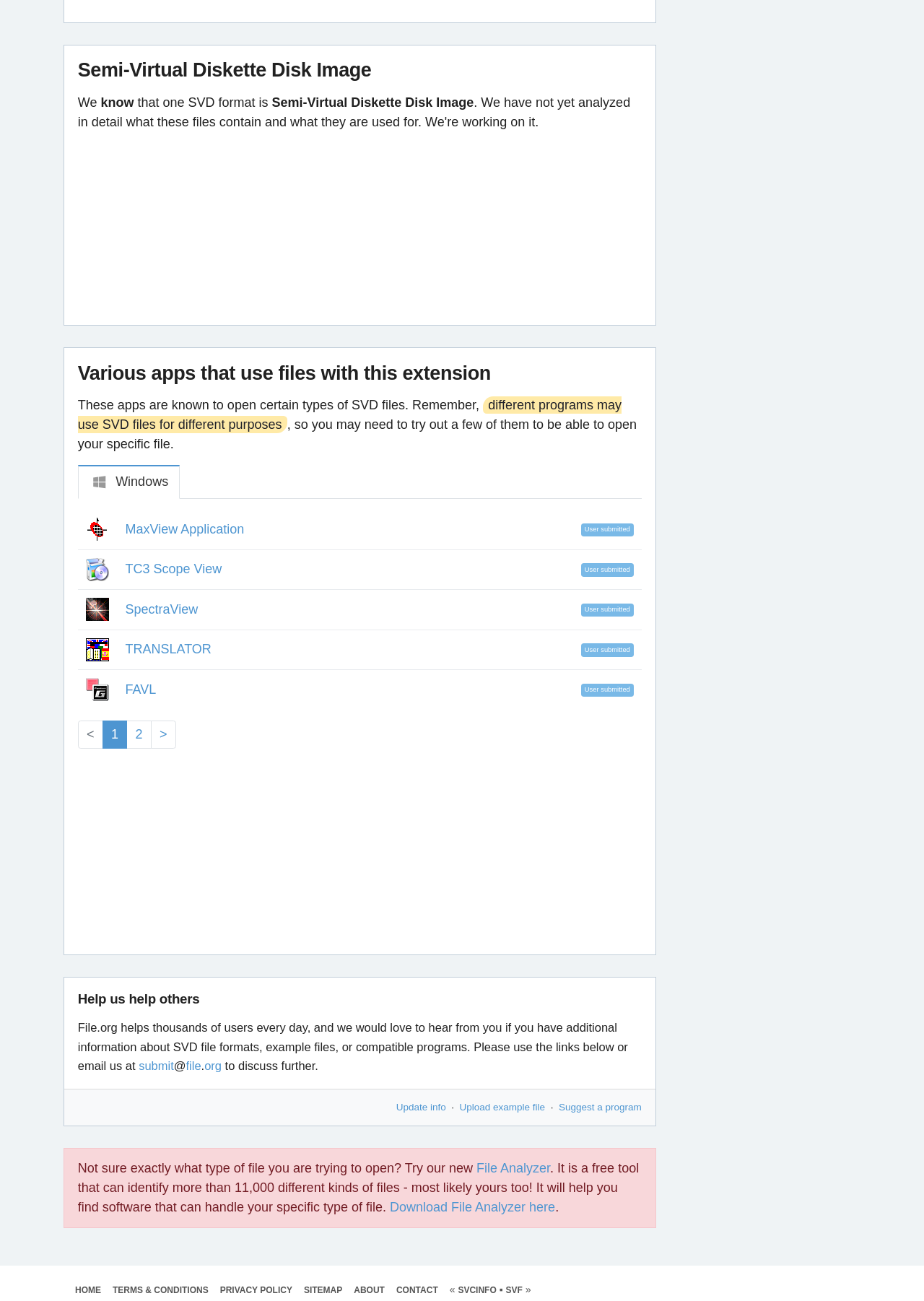Give a short answer using one word or phrase for the question:
How many pages of results are there for SVD files?

2